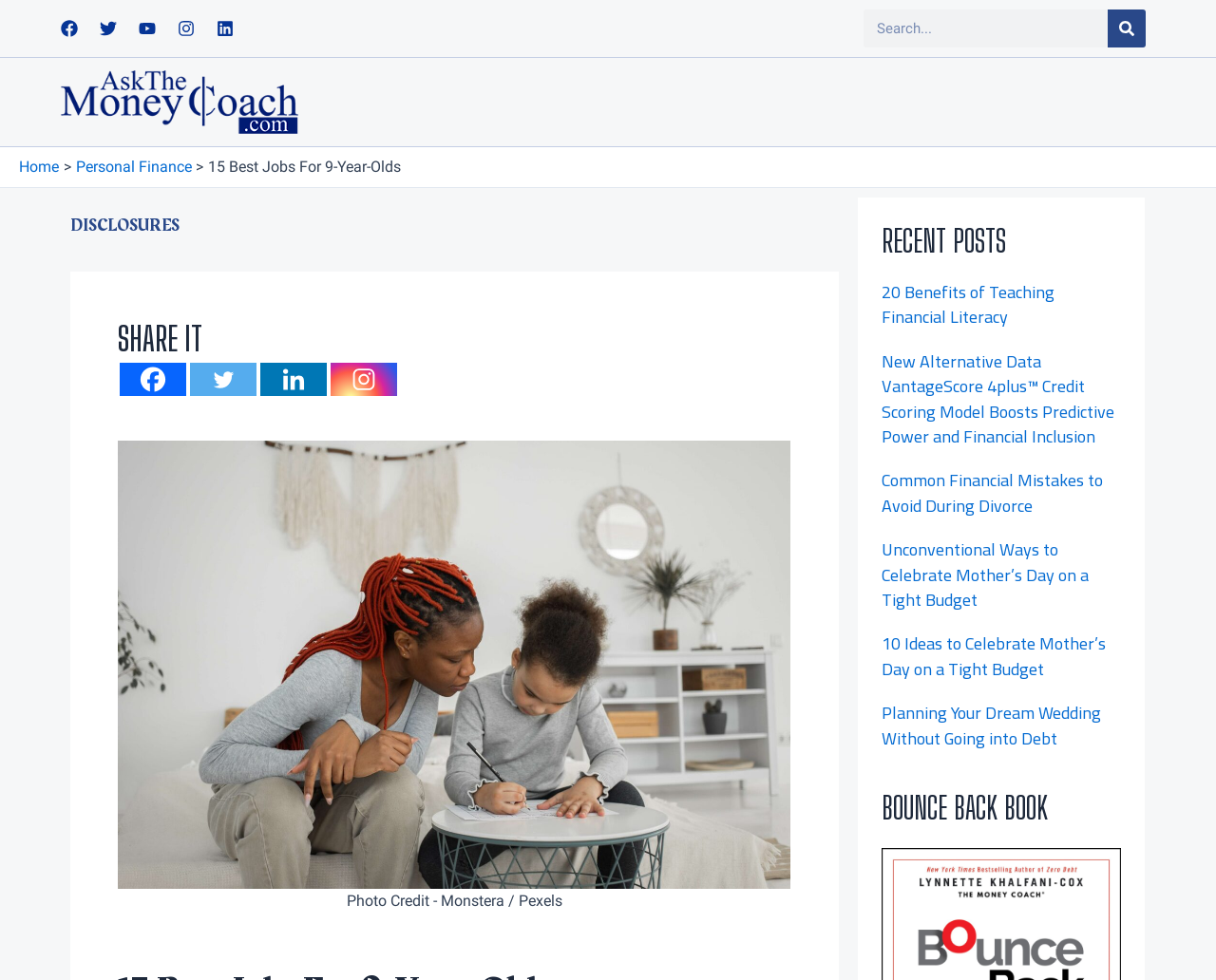Determine the bounding box for the UI element that matches this description: "Home".

[0.016, 0.161, 0.048, 0.179]